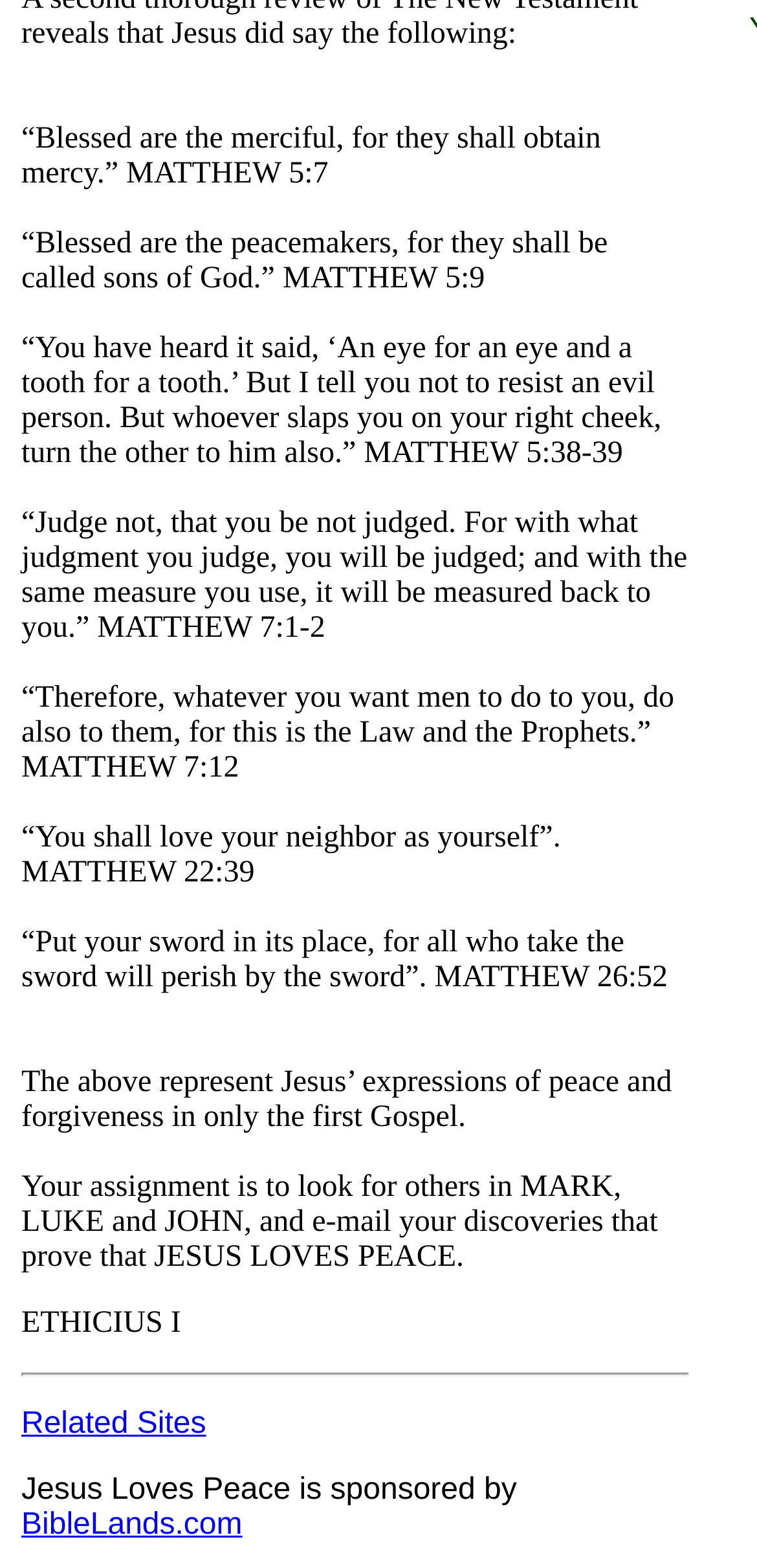What is the first Bible verse mentioned? Please answer the question using a single word or phrase based on the image.

Matthew 5:7